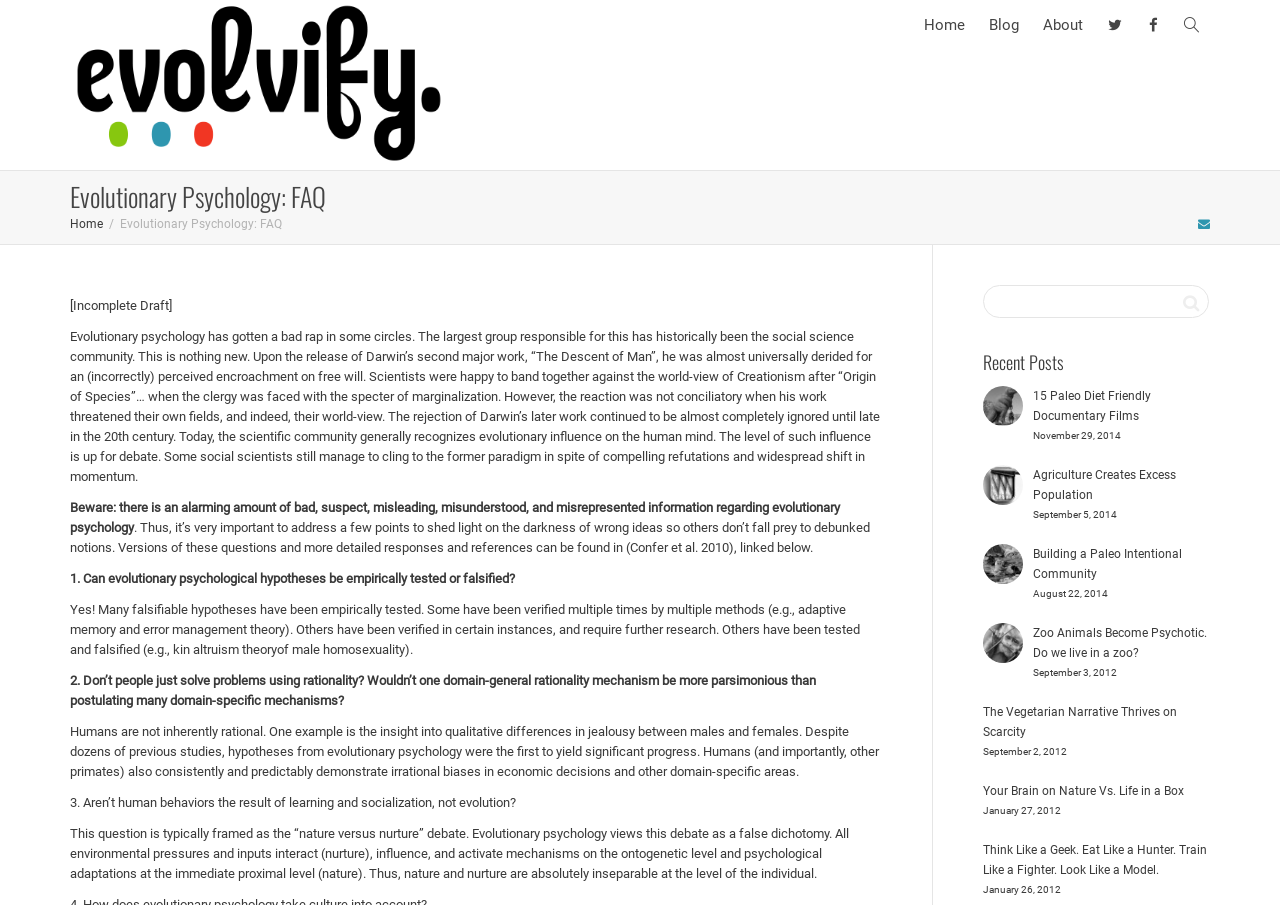Please answer the following question using a single word or phrase: 
What is the search function for on this webpage?

Searching the website